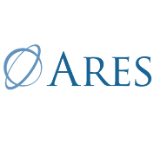Please answer the following question using a single word or phrase: 
What are the focus areas of Ares?

Private equity, real estate, and credit strategies